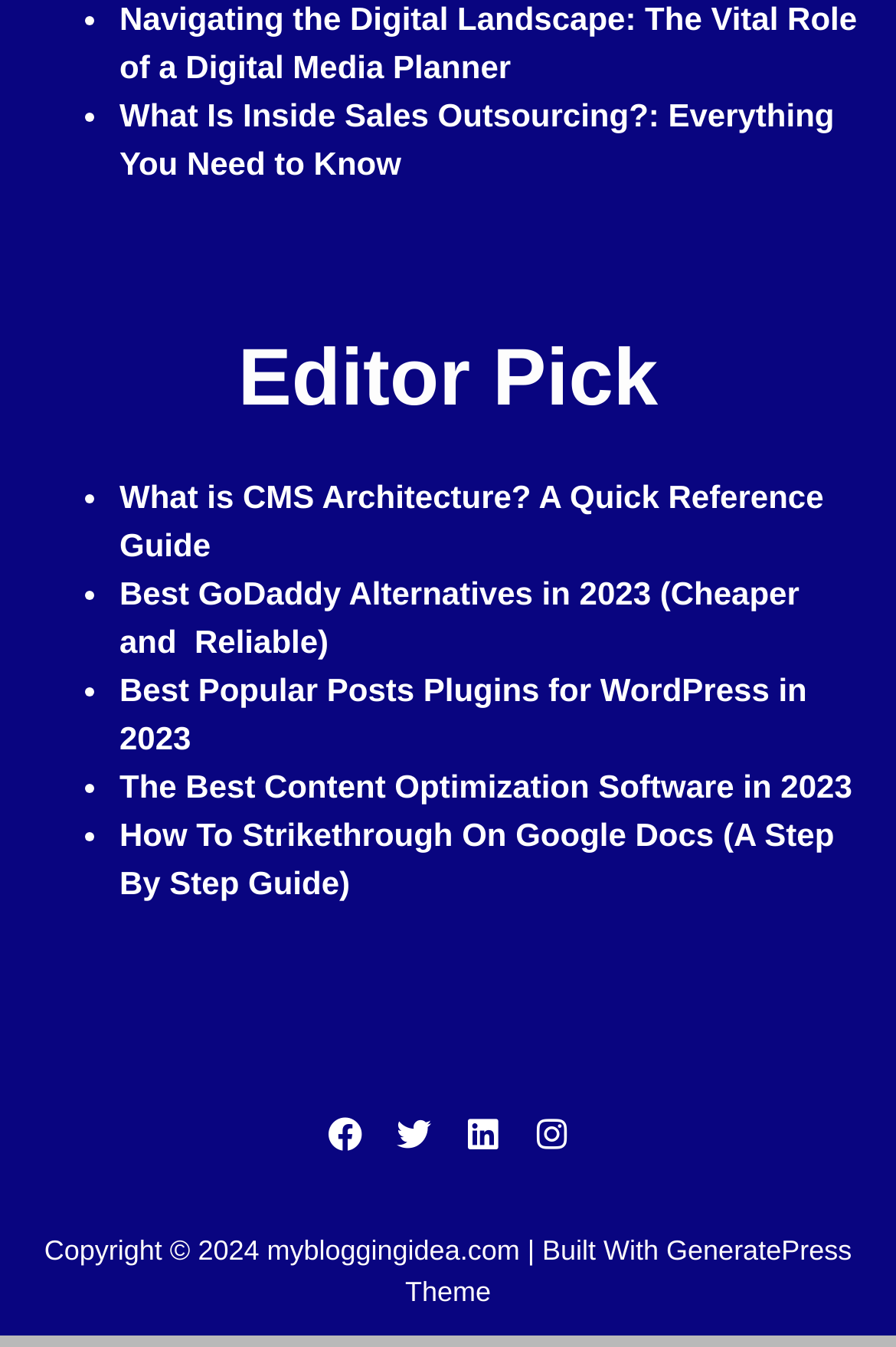Please give a succinct answer to the question in one word or phrase:
How many social media icons are at the bottom of the page?

4